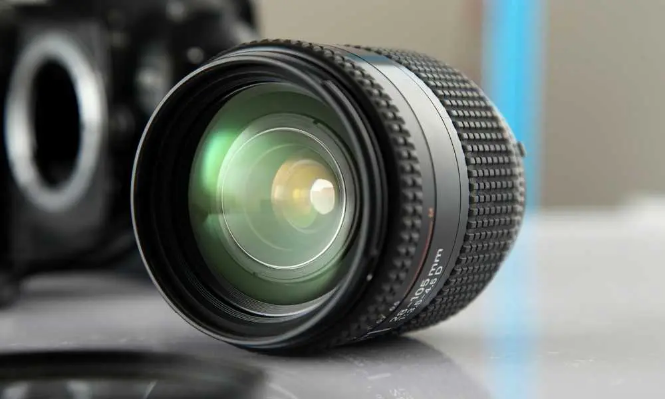What type of camera setup is suggested in the background?
Look at the image and answer the question using a single word or phrase.

DSLR